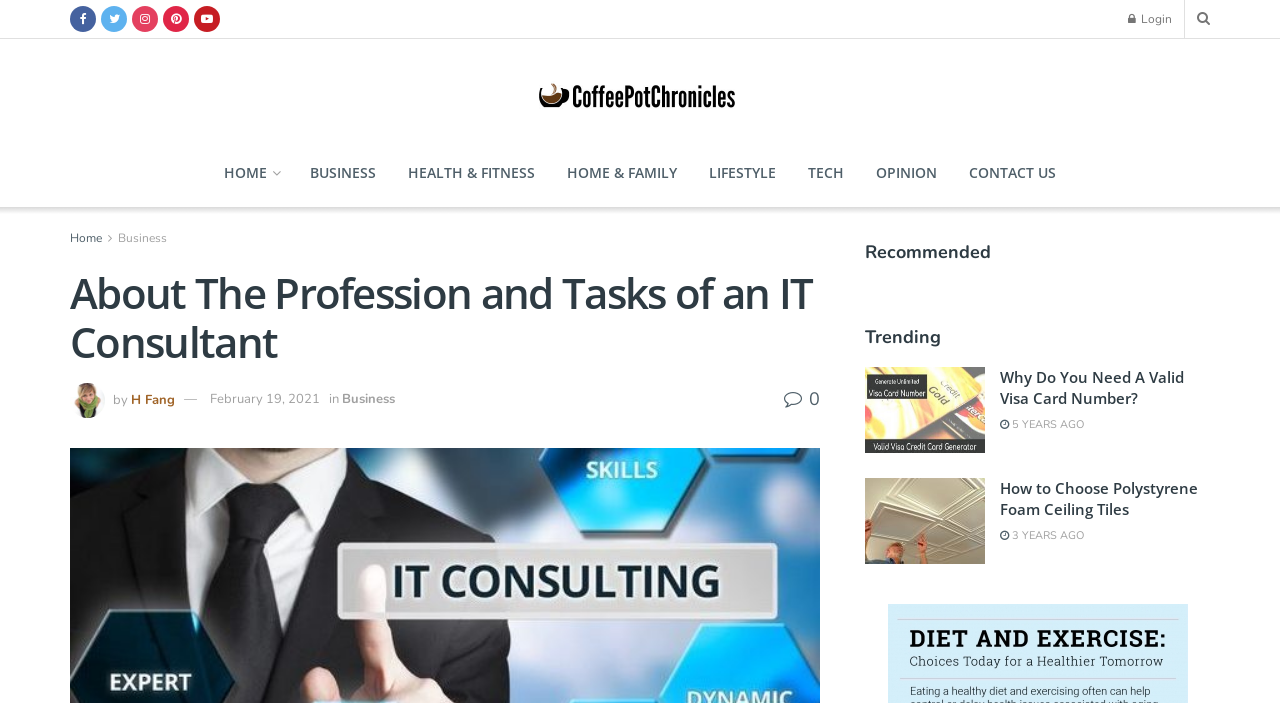What is the title of the first recommended article?
Please answer the question with a detailed and comprehensive explanation.

The first recommended article is an article element with a link and an image, and the text of the link is 'Why Do You Need A Valid Visa Card Number?'.